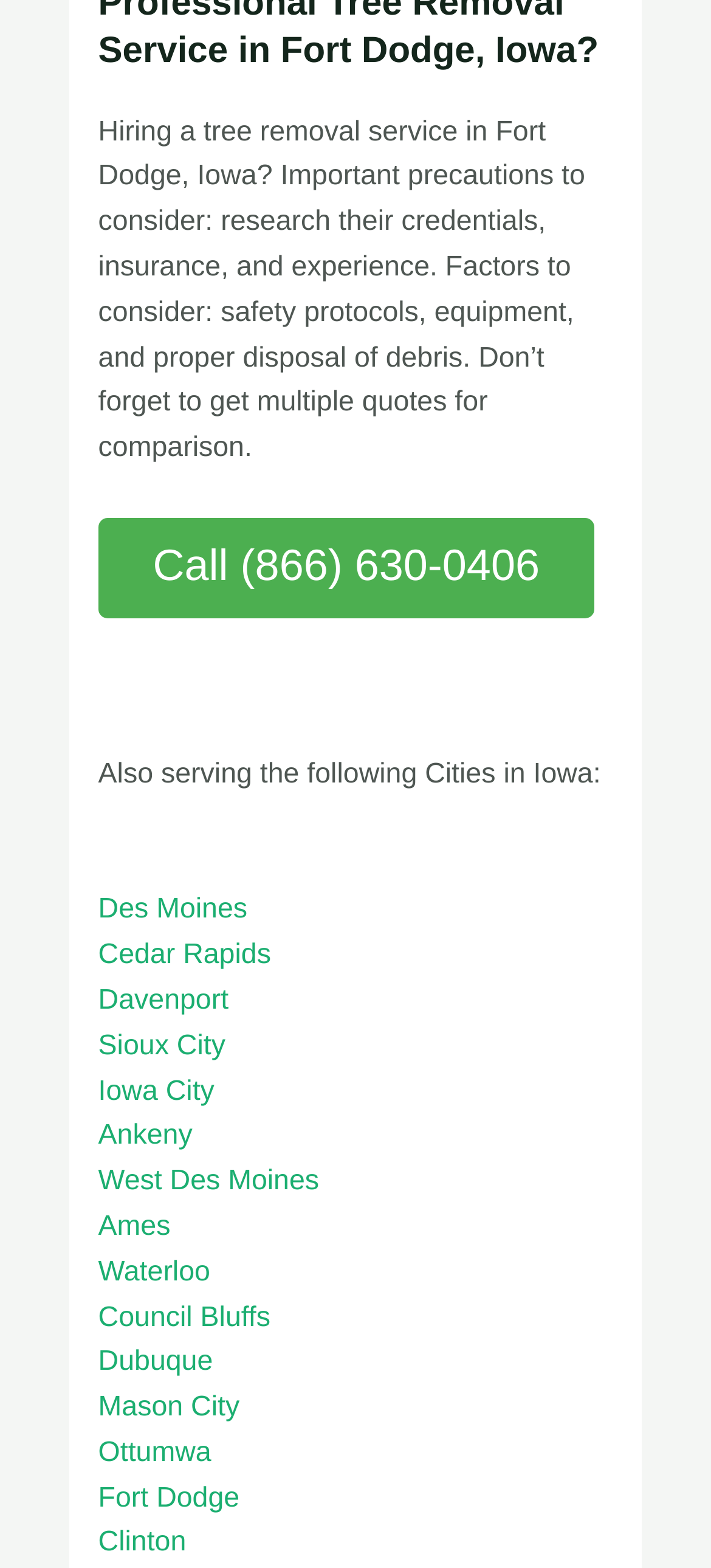What factors should be considered when hiring a tree removal service?
Please elaborate on the answer to the question with detailed information.

According to the webpage, when hiring a tree removal service, factors to consider include safety protocols, equipment, and proper disposal of debris, in addition to researching credentials, insurance, and experience.